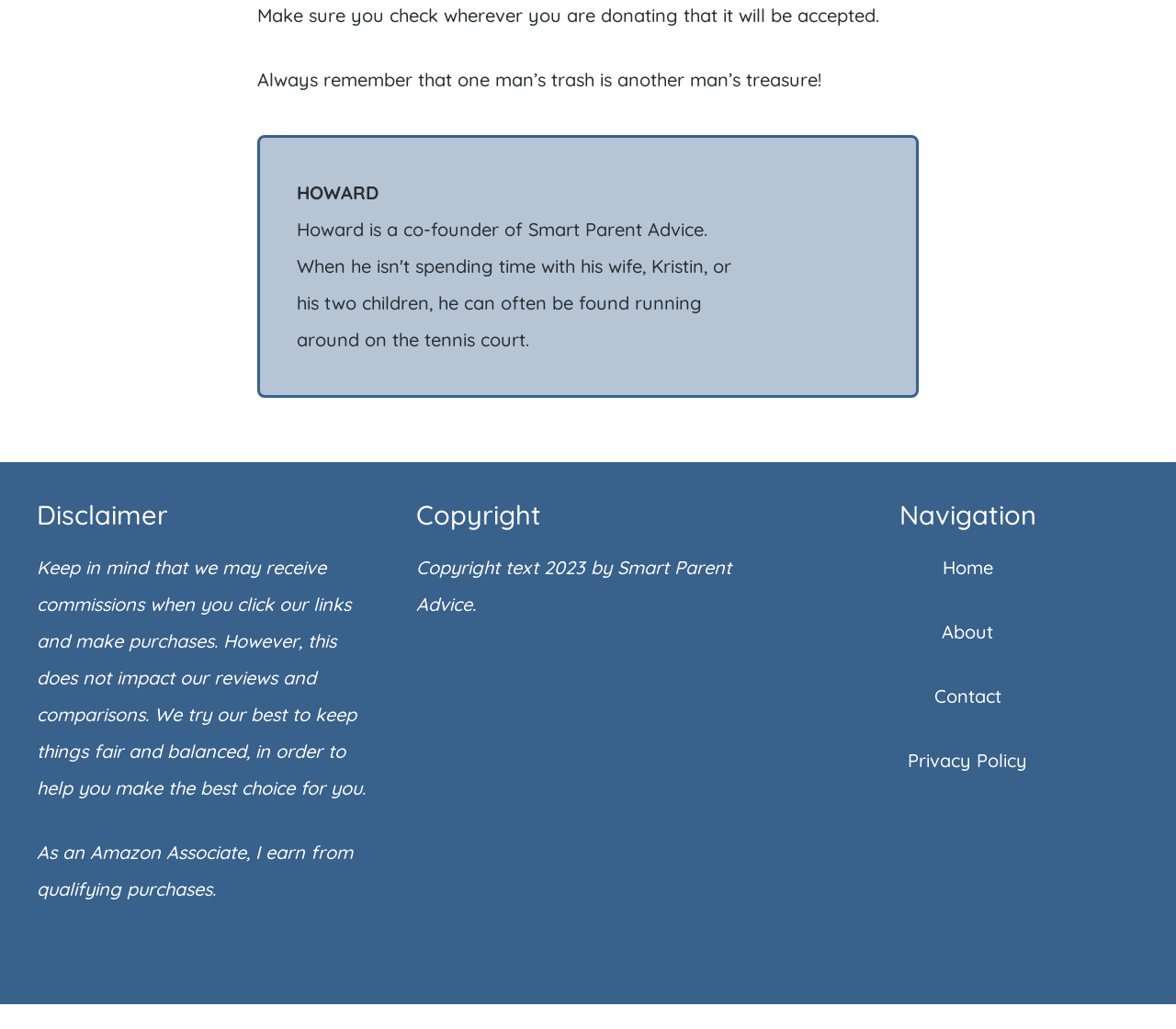Can you give a detailed response to the following question using the information from the image? What is the copyright year?

The copyright section on the webpage mentions 'Copyright 2023 by Smart Parent Advice', indicating that the copyright year is 2023.